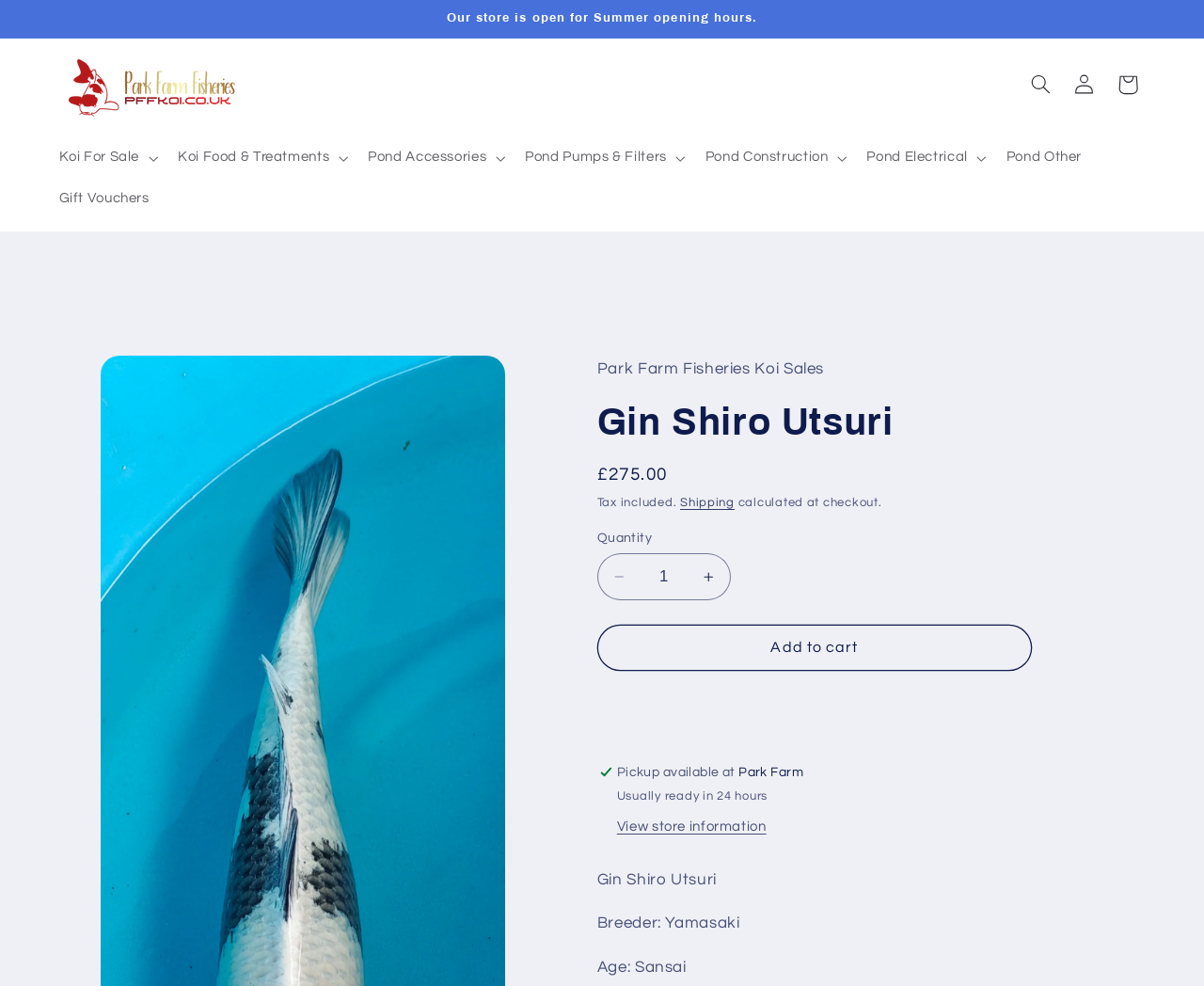Please find the bounding box coordinates of the section that needs to be clicked to achieve this instruction: "Add to cart".

[0.496, 0.633, 0.857, 0.68]